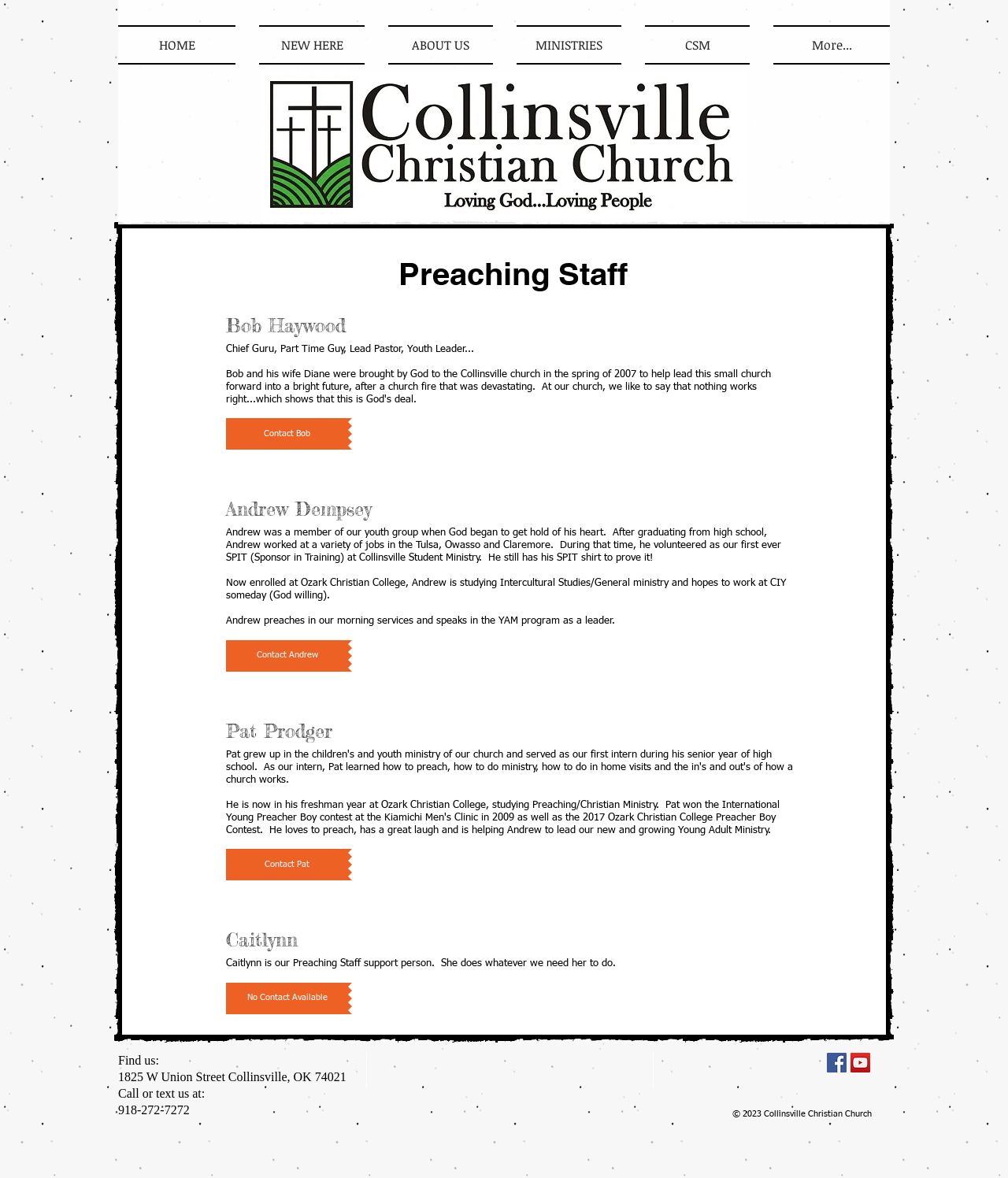Detail the features and information presented on the webpage.

The webpage is about the Preaching Staff of Collinsville Christian Church. At the top, there is a navigation bar with links to different sections of the website, including "HOME", "NEW HERE", "ABOUT US", "MINISTRIES", and "CSM". Below the navigation bar, there is a logo of the church.

The main content of the page is divided into sections, each featuring a member of the Preaching Staff. There are four members listed: Bob Haywood, Andrew Dempsey, Pat Prodger, and Caitlynn. Each section includes the member's name, a brief description of their role or background, and a "Contact" button.

Bob Haywood's section is at the top, followed by Andrew Dempsey's section, which includes a longer description of his background and role. Pat Prodger's section is below Andrew's, and Caitlynn's section is at the bottom.

On the bottom left of the page, there is a section with the church's address, phone number, and a call to action to find them. Below this section, there is a social media bar with links to the church's Facebook and YouTube pages.

Finally, at the very bottom of the page, there is a copyright notice stating "© 2023 Collinsville Christian Church".